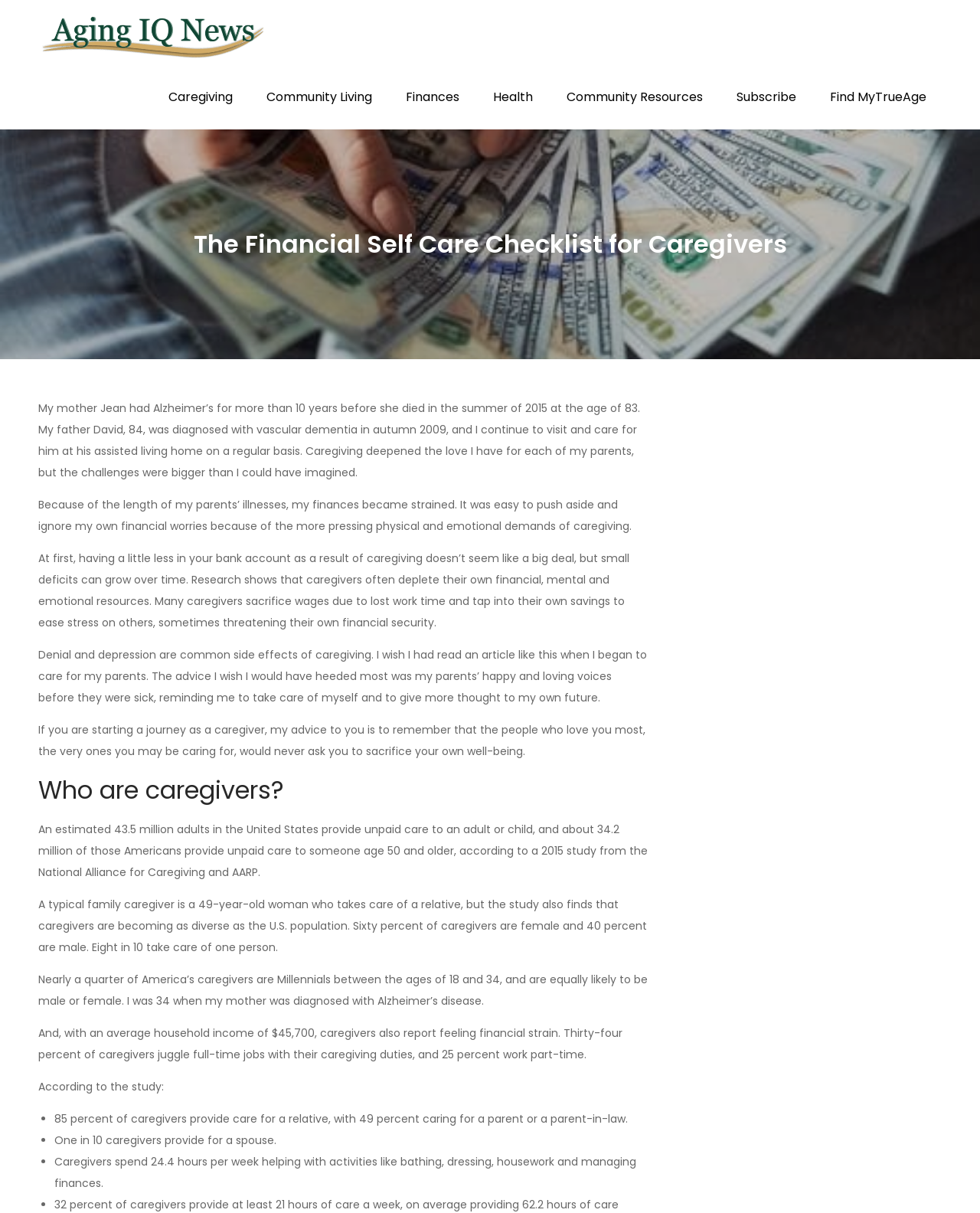Find the bounding box coordinates of the element I should click to carry out the following instruction: "Click on the 'Subscribe' link".

[0.736, 0.054, 0.828, 0.107]